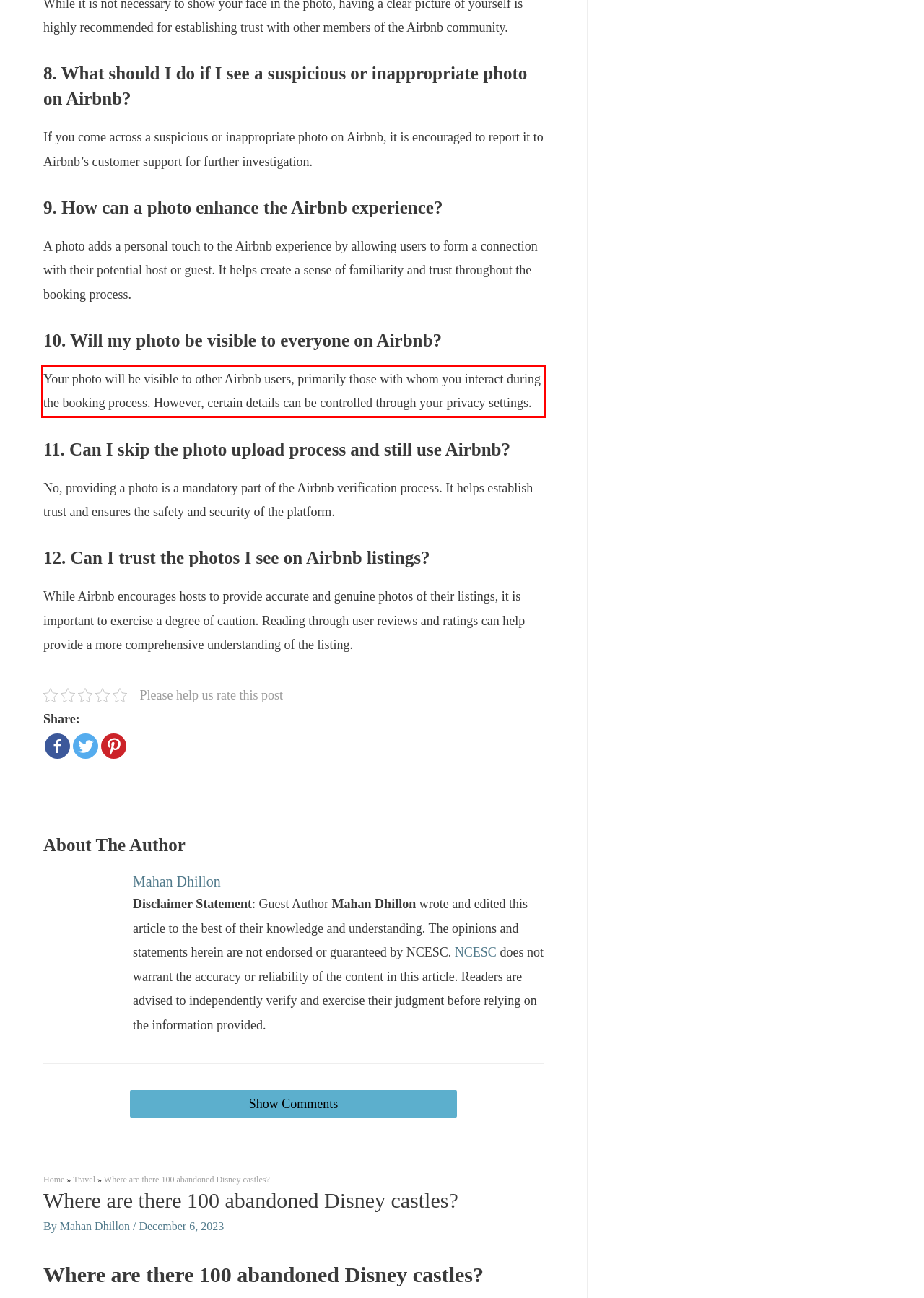Please identify and extract the text from the UI element that is surrounded by a red bounding box in the provided webpage screenshot.

Your photo will be visible to other Airbnb users, primarily those with whom you interact during the booking process. However, certain details can be controlled through your privacy settings.